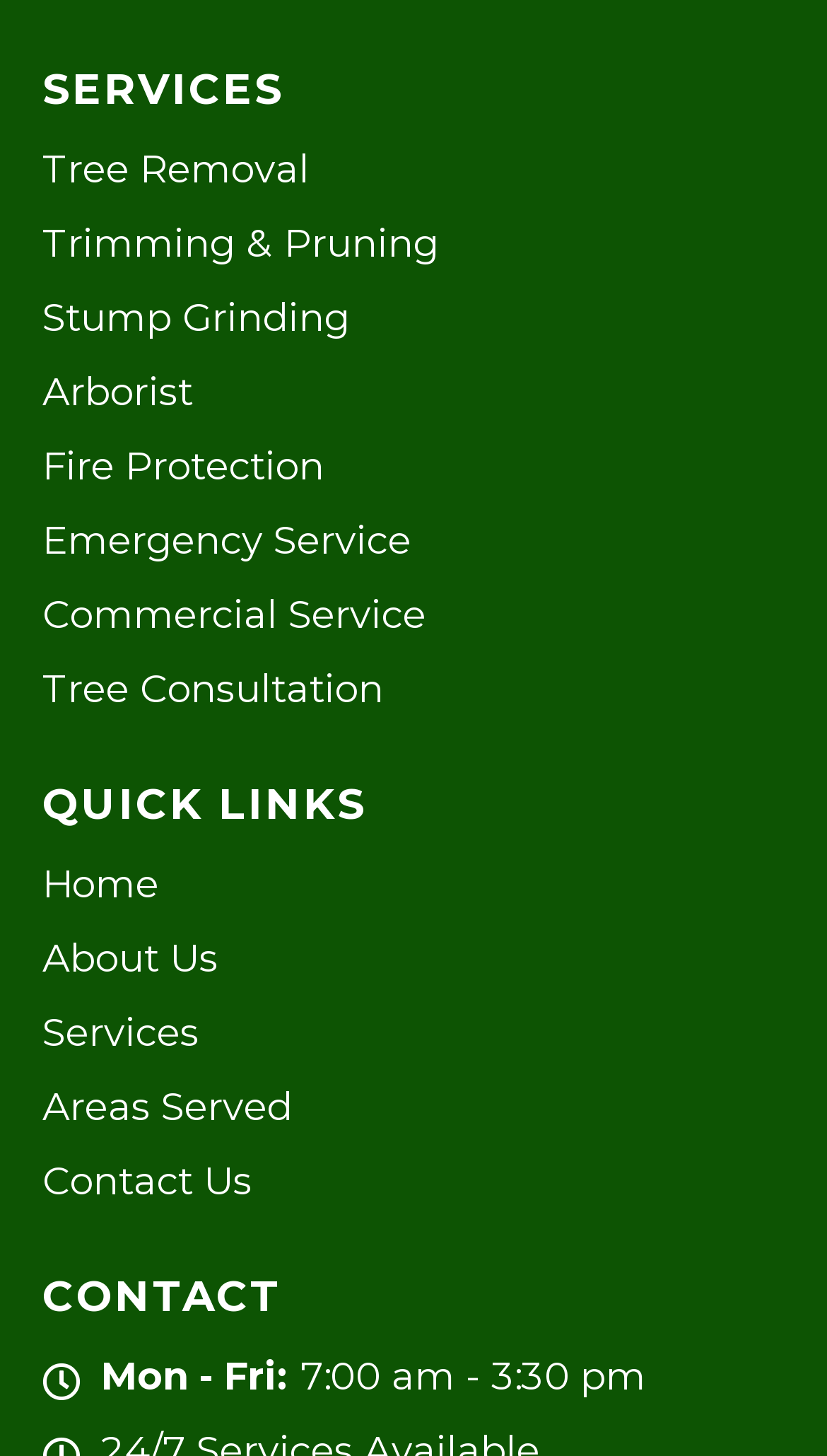What is the first service listed?
Using the image, give a concise answer in the form of a single word or short phrase.

Tree Removal